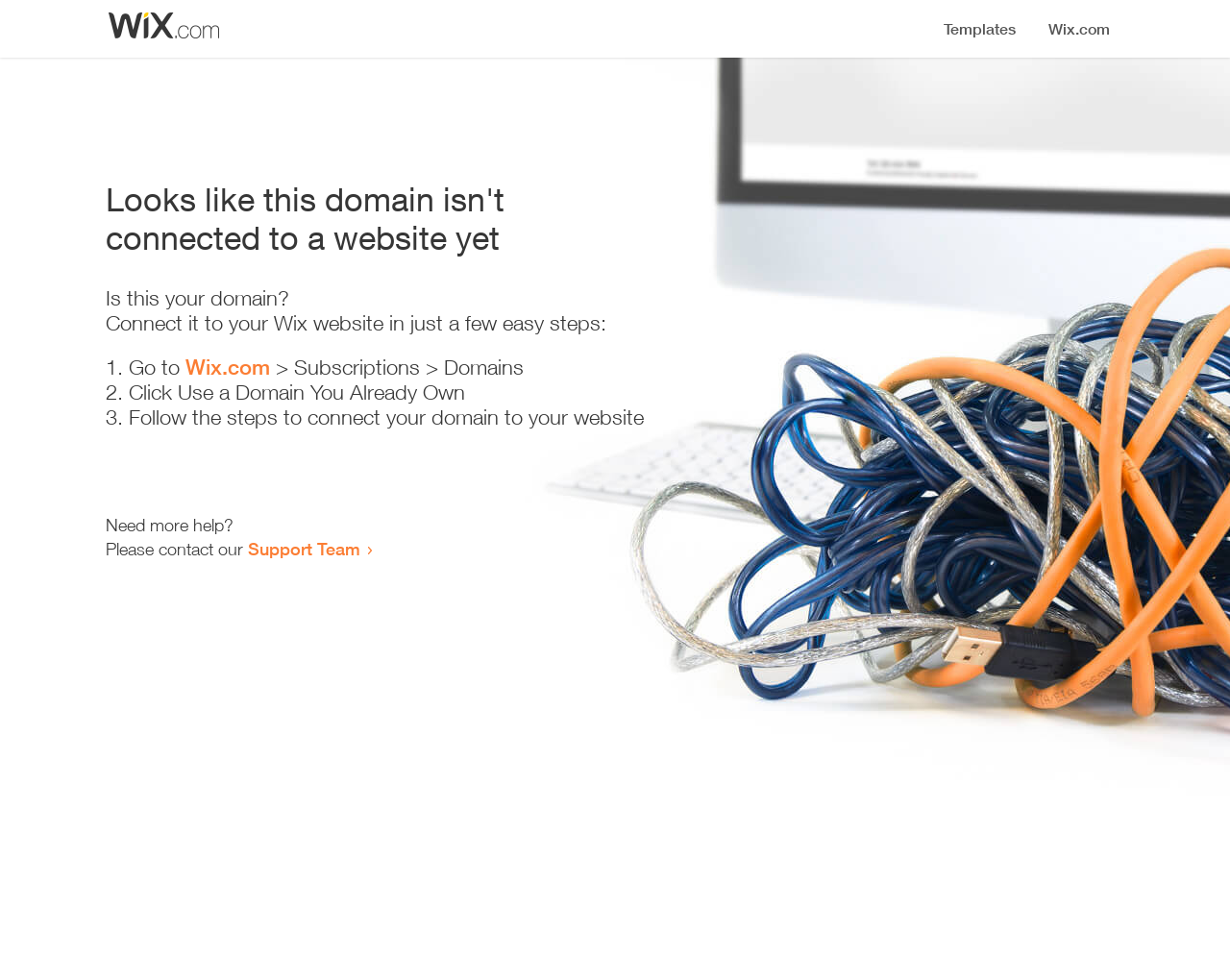Determine the bounding box for the HTML element described here: "Support Team". The coordinates should be given as [left, top, right, bottom] with each number being a float between 0 and 1.

[0.202, 0.549, 0.293, 0.571]